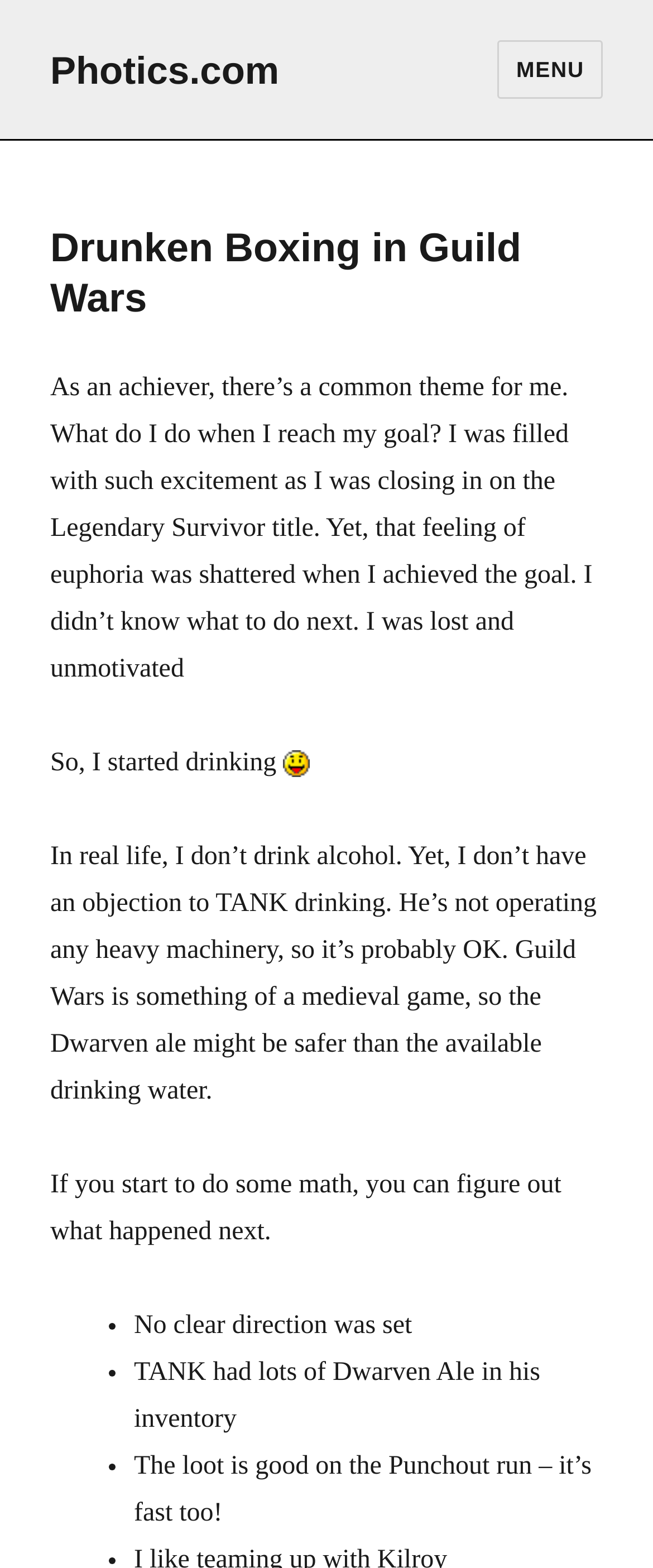Analyze the image and provide a detailed answer to the question: What is the author's attitude towards drinking in real life?

The author states that they don't drink alcohol in real life, but they don't have an objection to their in-game character TANK drinking.